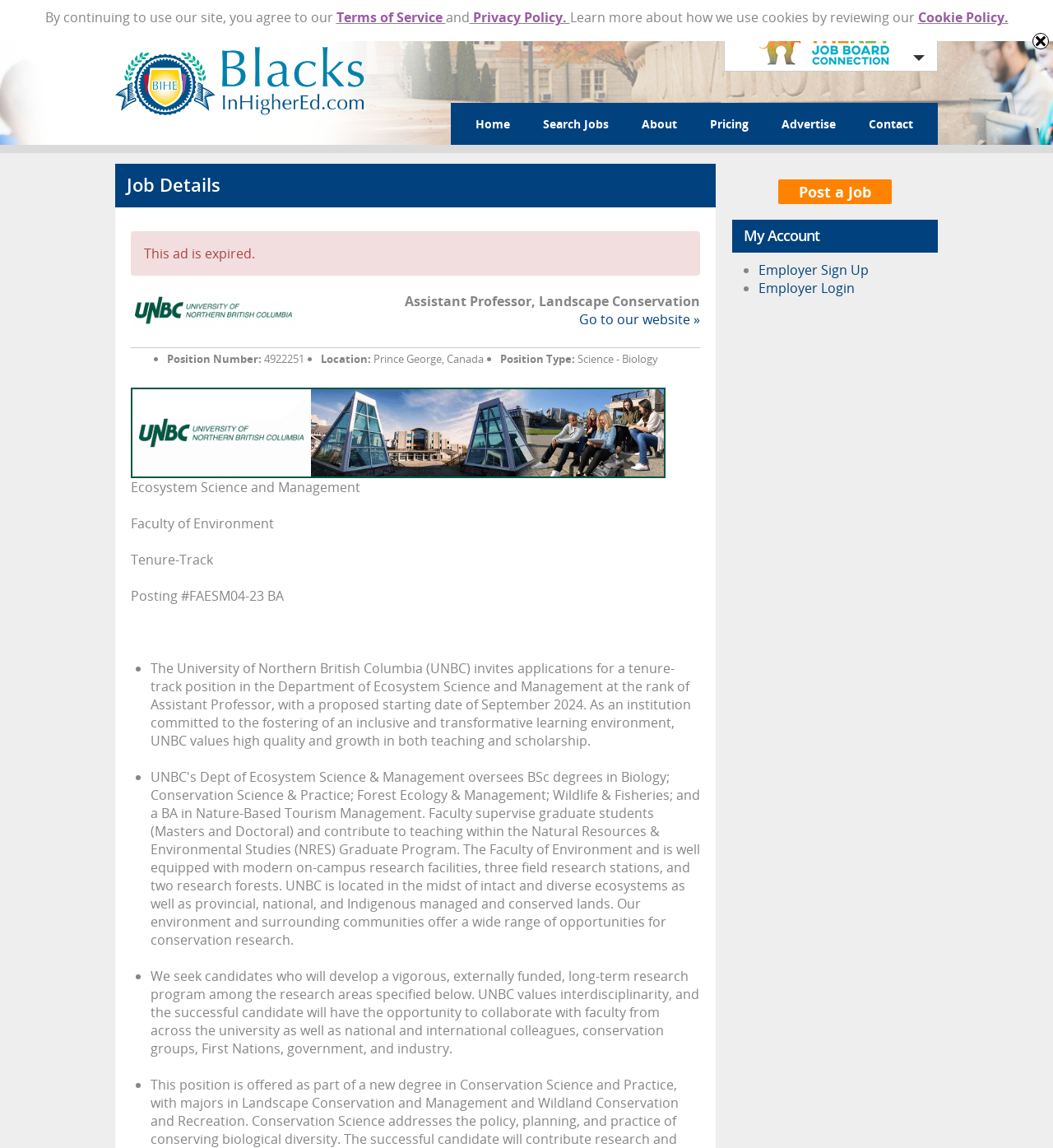Summarize the webpage with a detailed and informative caption.

This webpage is a job details page on the Blacks in Higher Education website. At the top left, there is a logo of Blacks in Higher Education, accompanied by a link to the website's homepage. To the right of the logo, there are several navigation links, including "Home", "Search Jobs", "About", "Pricing", "Advertise", and "Contact". 

Below the navigation links, there is a heading that reads "Job Details". The job posting is for an Assistant Professor position in Landscape Conservation at the University of Northern British Columbia. The job details include the position number, location, position type, and other relevant information. 

The job description is divided into several sections, each marked by a bullet point. The sections describe the job responsibilities, the department, and the university's values. There are also several images on the page, including a university logo and an image related to the job posting.

On the right side of the page, there are links to "Post a Job", "My Account", and options for employers to sign up or log in. At the bottom of the page, there is a notice about the website's terms of service, privacy policy, and cookie policy.